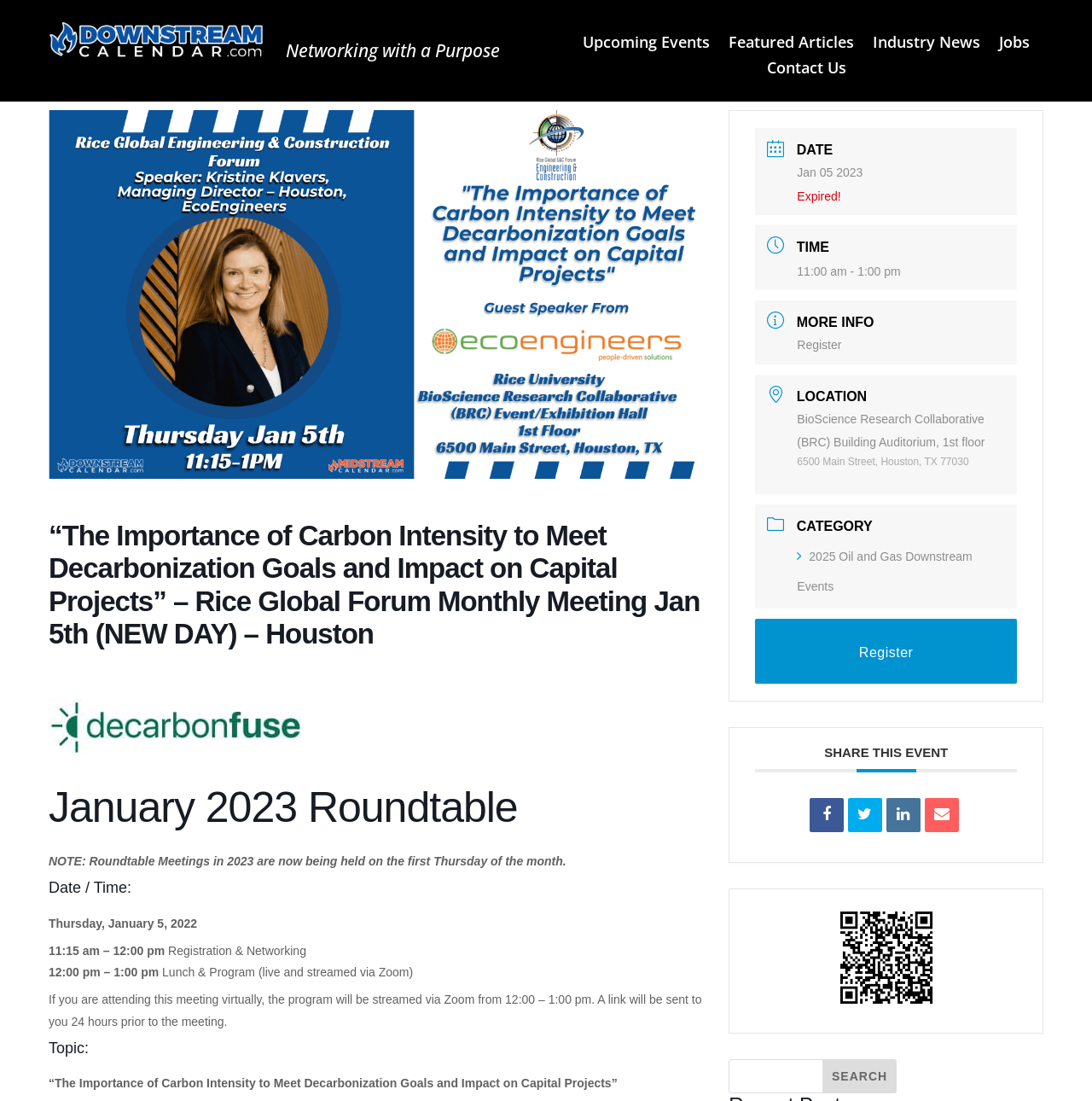Please identify the bounding box coordinates of the area that needs to be clicked to follow this instruction: "Click on 'Upcoming Events'".

[0.534, 0.032, 0.65, 0.049]